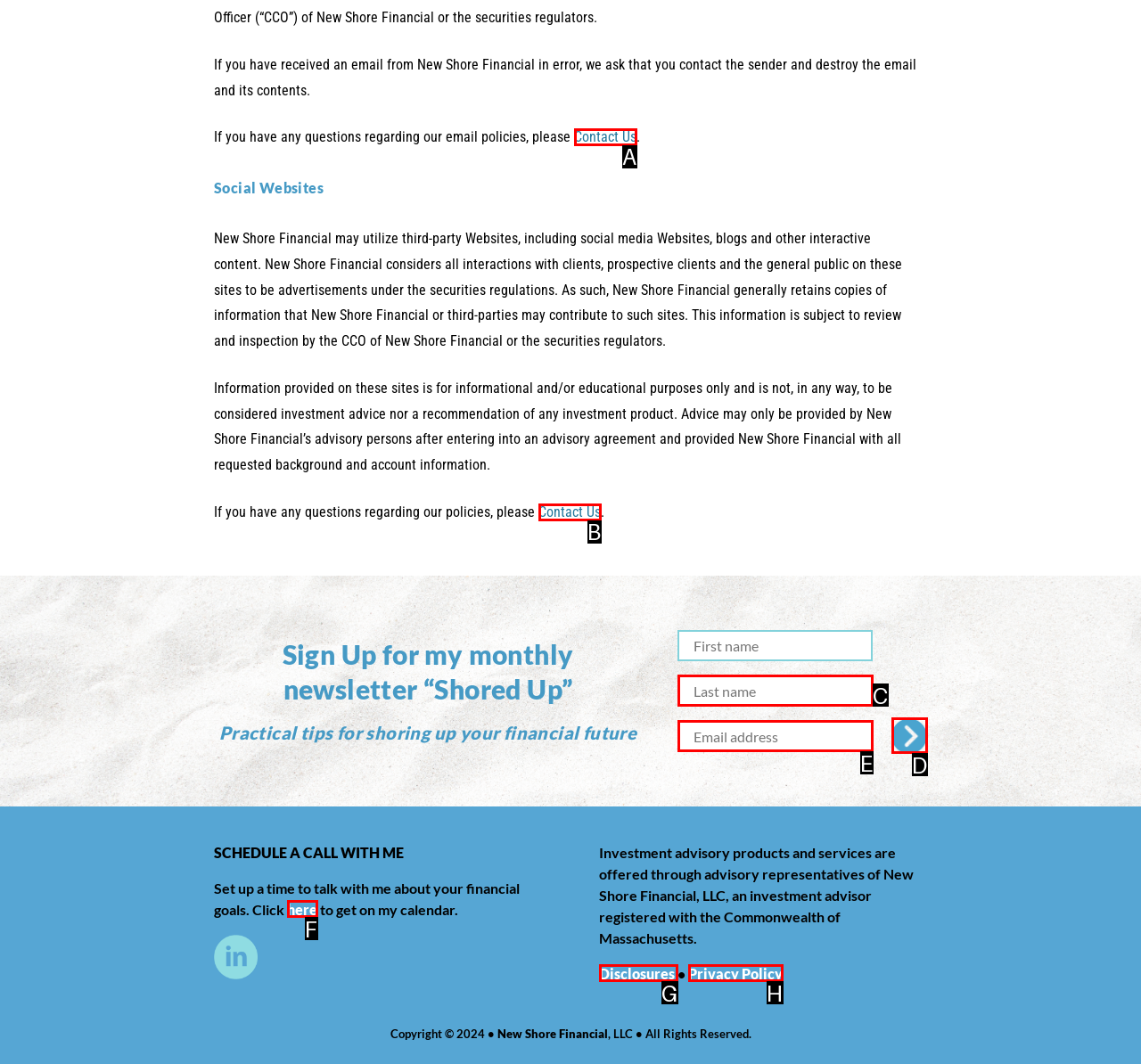Match the description: Contact Us to one of the options shown. Reply with the letter of the best match.

B